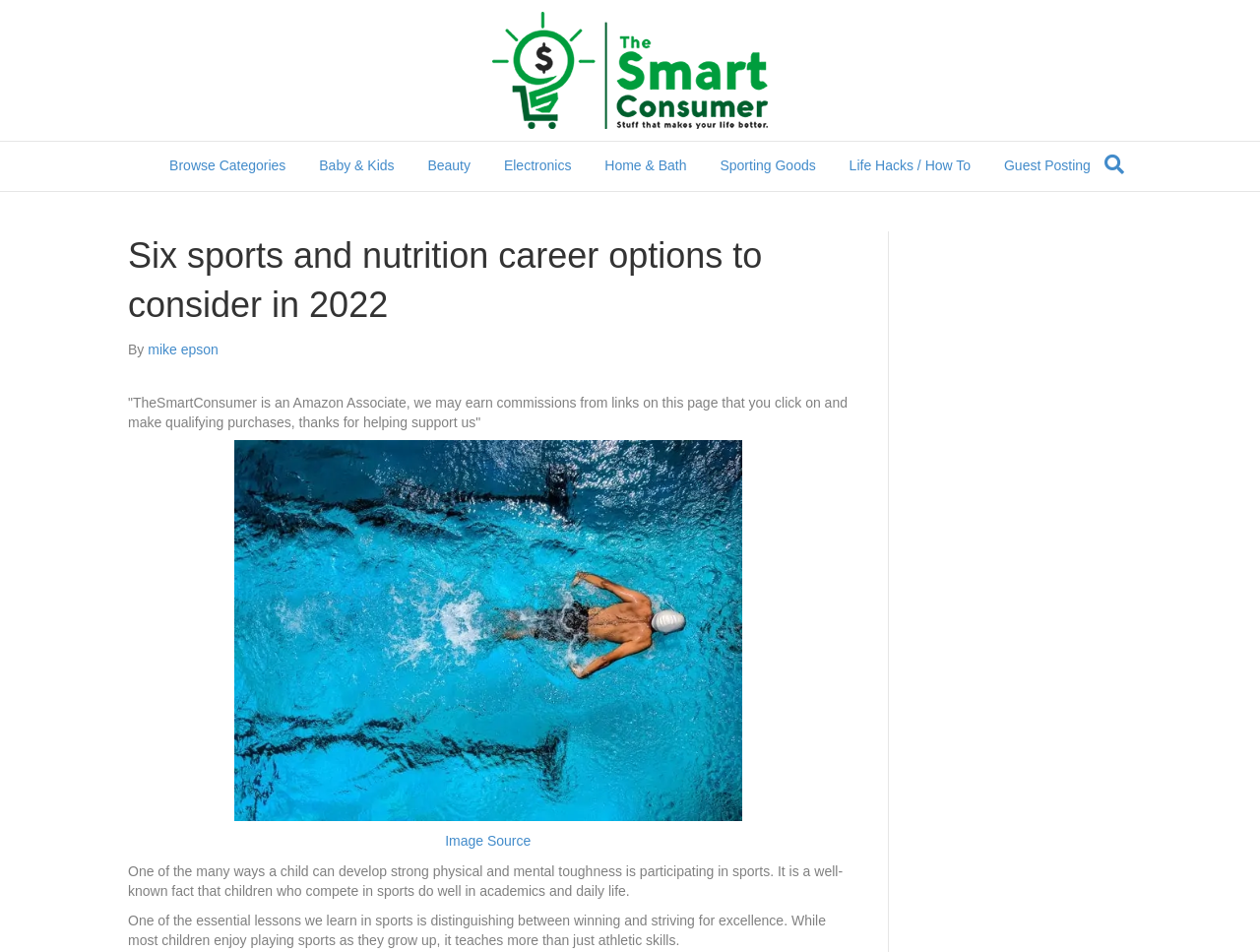Determine the bounding box coordinates of the target area to click to execute the following instruction: "Click on the 'Browse Categories' link."

[0.123, 0.149, 0.239, 0.2]